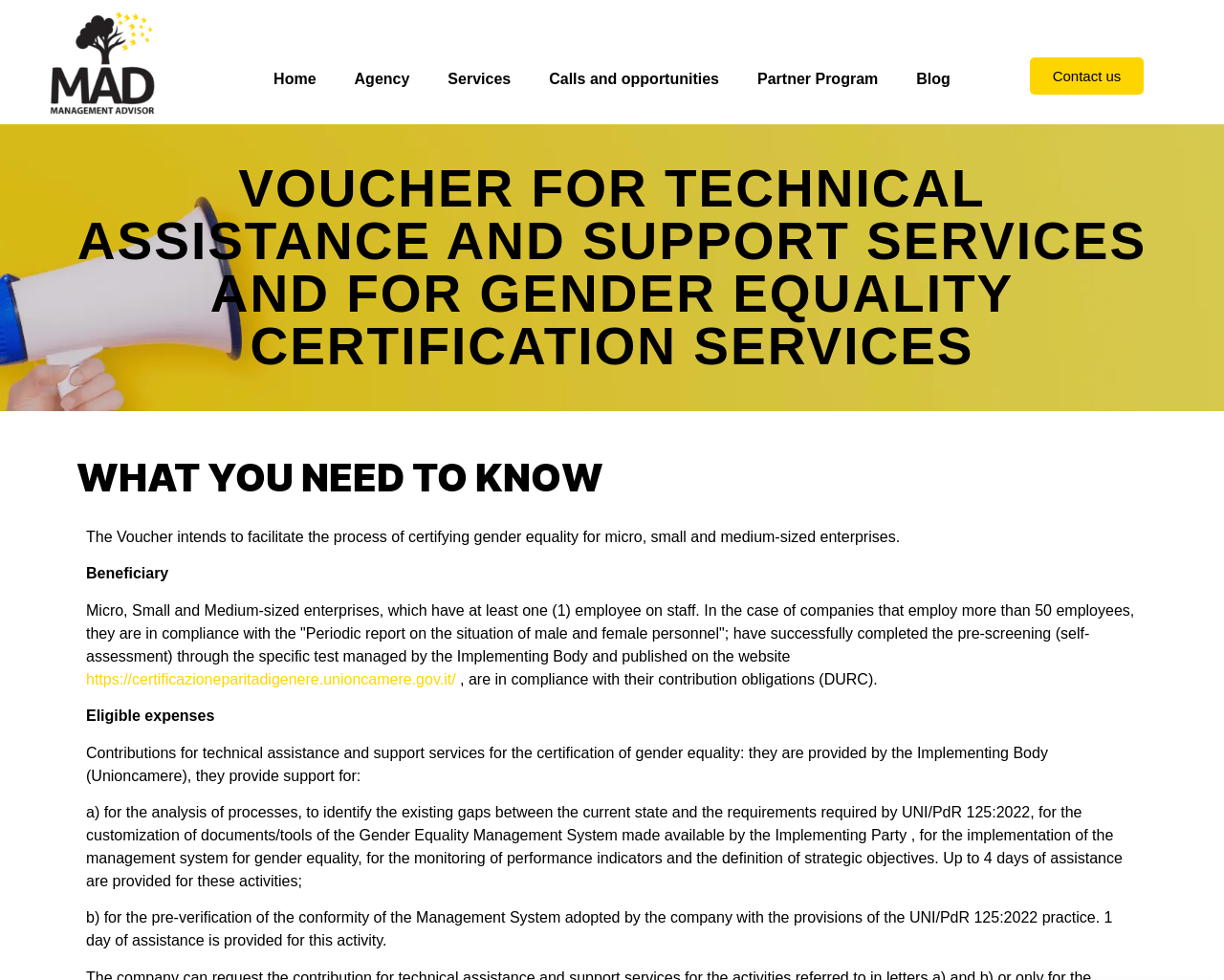Extract the bounding box coordinates for the UI element described by the text: "https://certificazioneparitadigenere.unioncamere.gov.it/". The coordinates should be in the form of [left, top, right, bottom] with values between 0 and 1.

[0.07, 0.685, 0.372, 0.701]